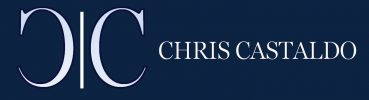Carefully observe the image and respond to the question with a detailed answer:
What font style is used for the name 'CHRIS CASTALDO'?

According to the caption, the name 'CHRIS CASTALDO' is presented in a clean, modern font, which suggests that the font style used is clean and modern.